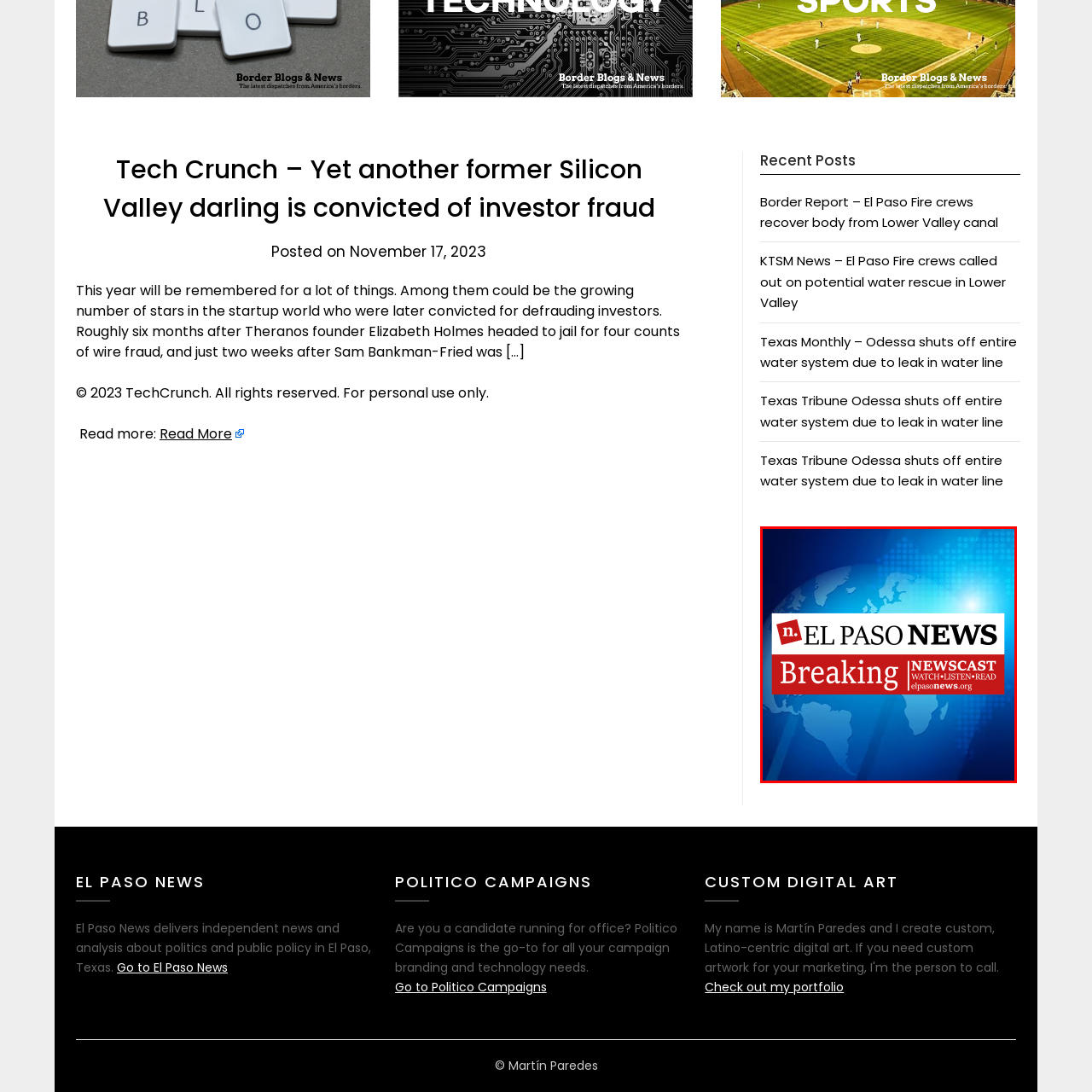Explain comprehensively what is shown in the image marked by the red outline.

The image showcases the logo of "El Paso News," prominently featuring the text in a bold design. The word "Breaking" is highlighted in red, signifying immediate news updates. The backdrop includes a stylized globe illuminated in blue, suggesting a global perspective, while light patterns create a dynamic, modern feel. Beneath the logo, the phrase "NEWSCast" appears alongside the instructions "WATCH • LISTEN • READ," indicating various modes of accessing news content. The website URL, "elpasonews.org," is also included, guiding viewers to the online platform for further information. Overall, the image conveys urgency and a commitment to delivering important news to the community.